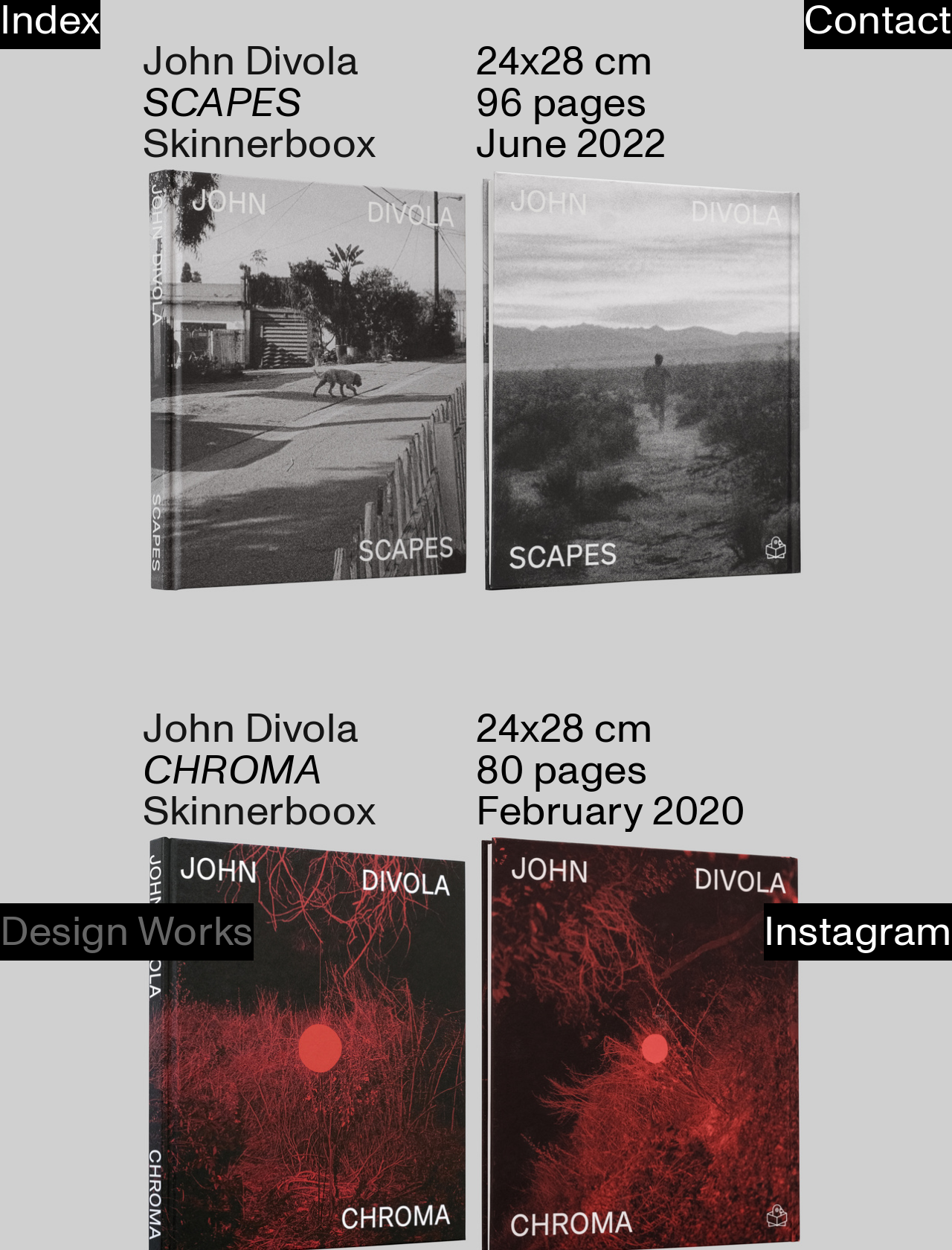Who is the author of the book CHROMA?
Provide an in-depth and detailed answer to the question.

I located the text 'John Divola' next to the title 'CHROMA', which indicates that John Divola is the author of the book CHROMA.